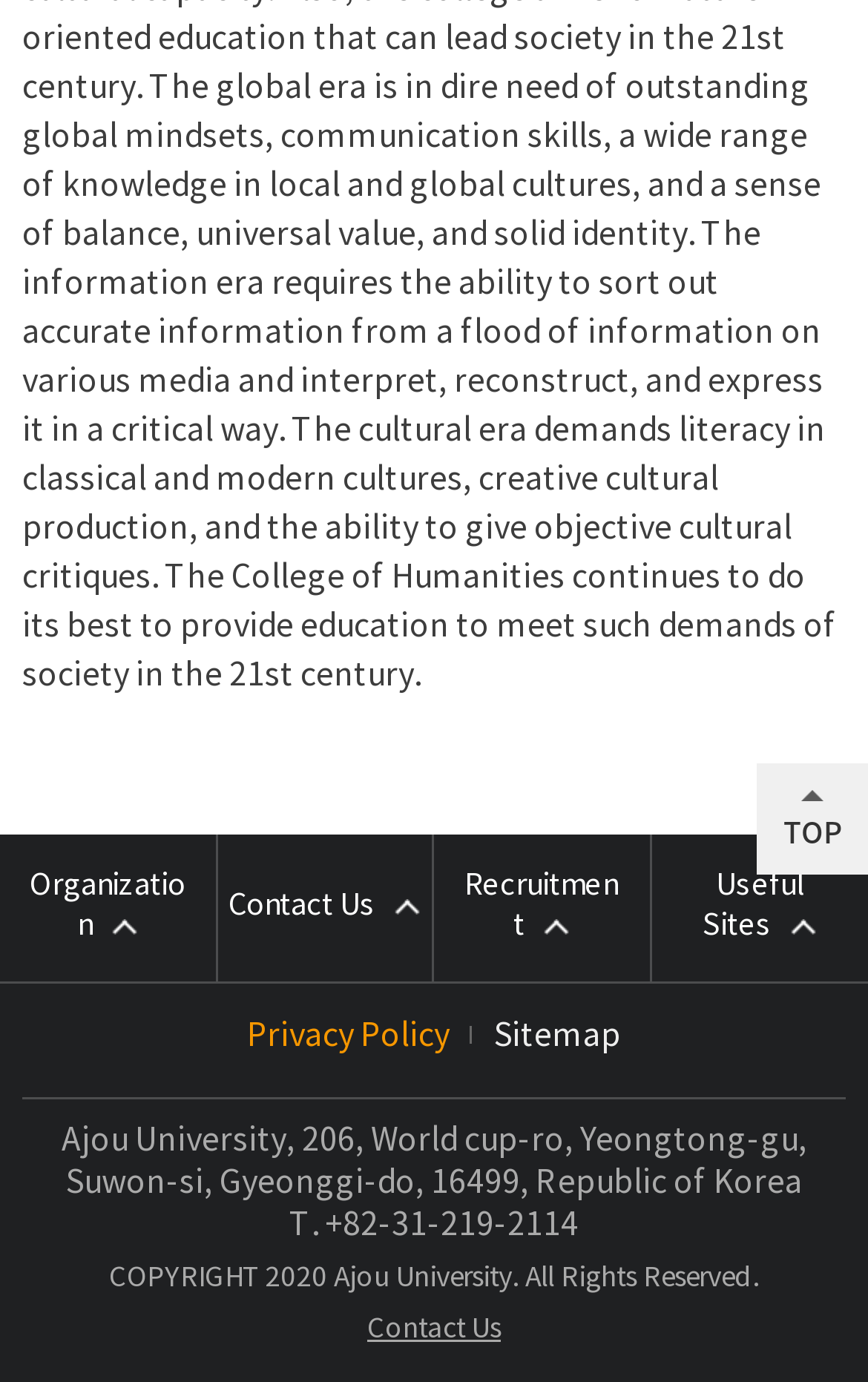Answer the question in one word or a short phrase:
What is the copyright year of Ajou University's website?

2020